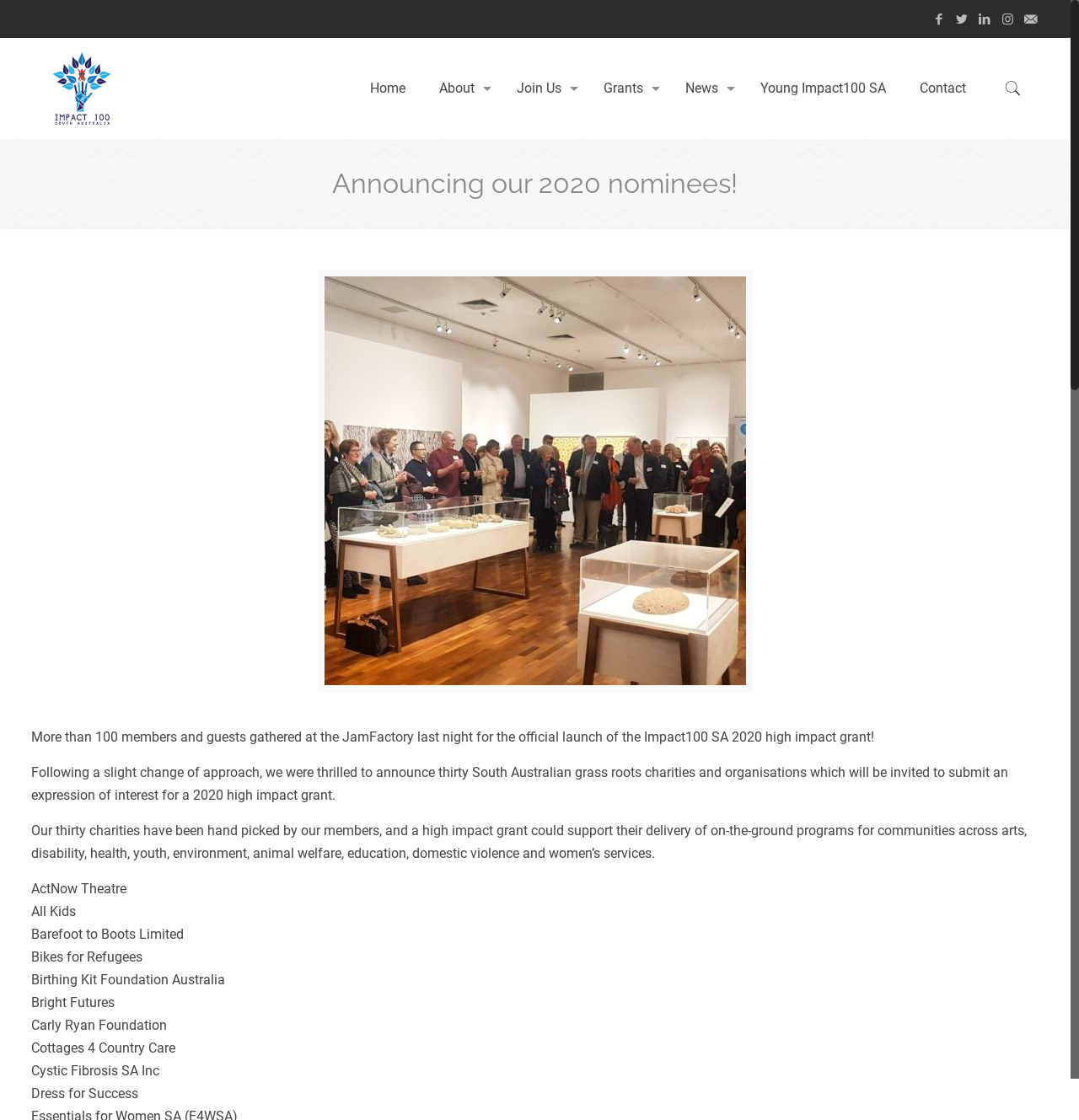Provide a brief response to the question using a single word or phrase: 
Where was the official launch of the Impact100 SA 2020 high impact grant held?

JamFactory